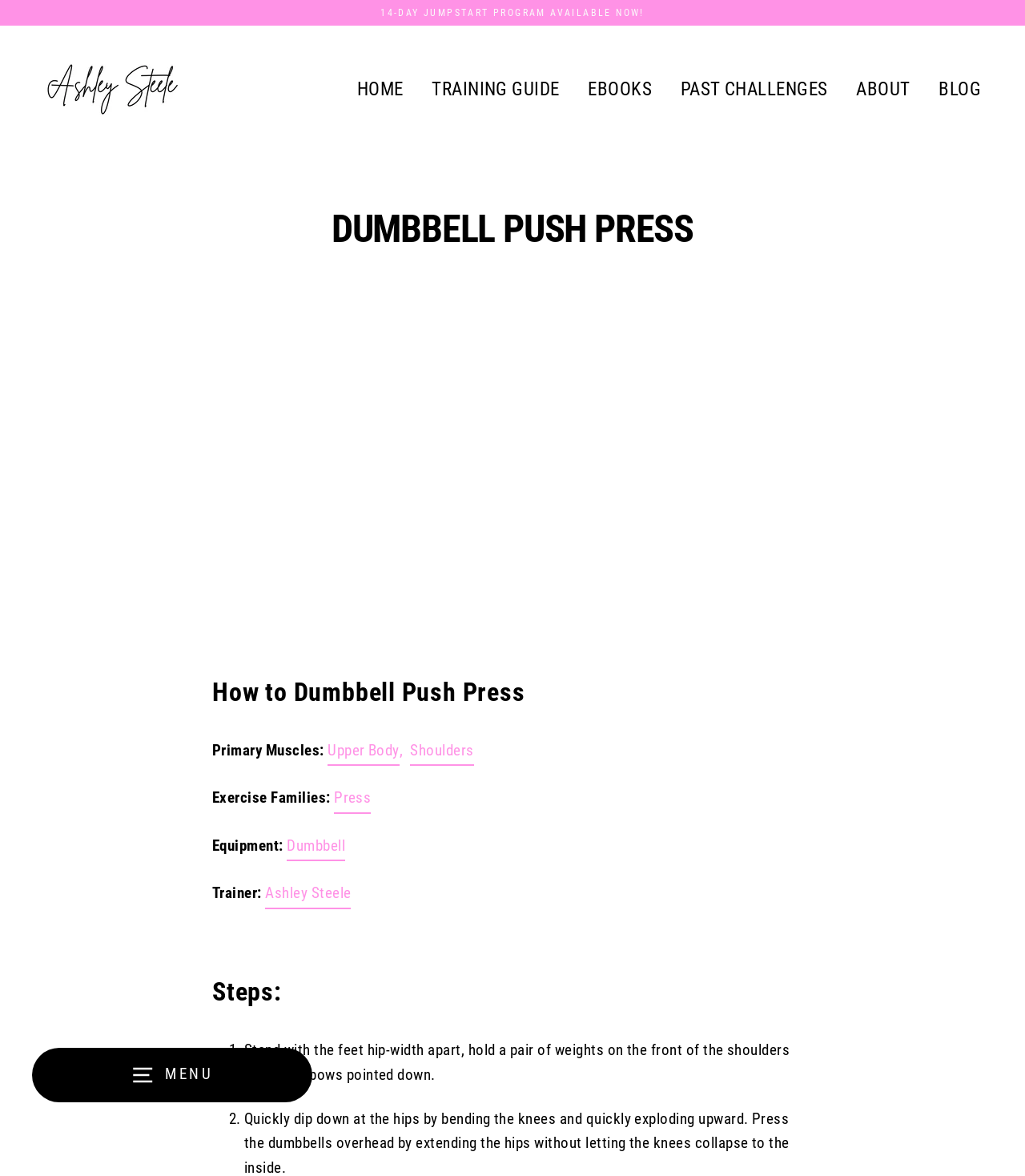Specify the bounding box coordinates (top-left x, top-left y, bottom-right x, bottom-right y) of the UI element in the screenshot that matches this description: Lifestyle

None